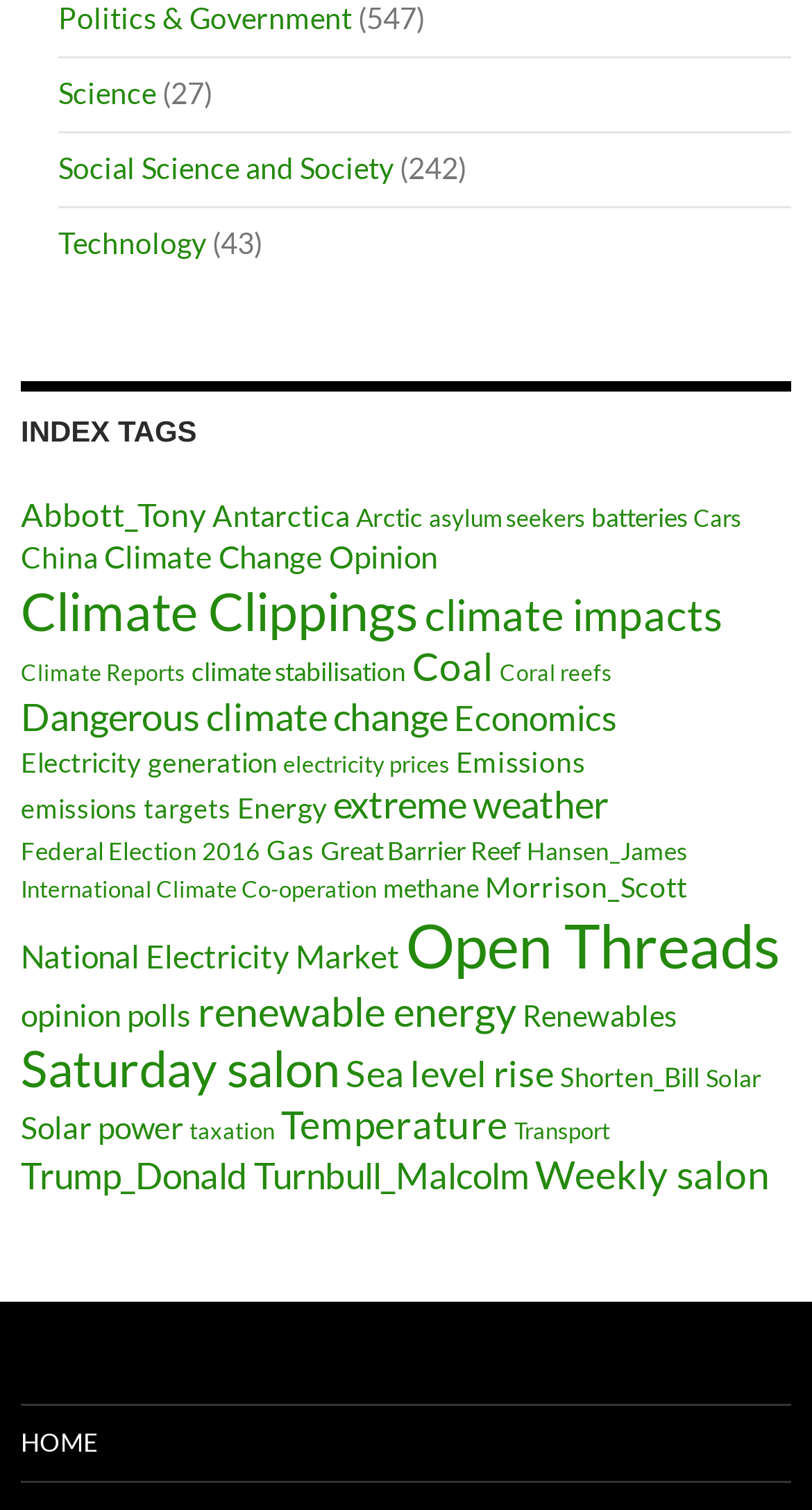Can I find information about a specific person on this webpage?
Based on the image, provide your answer in one word or phrase.

Yes